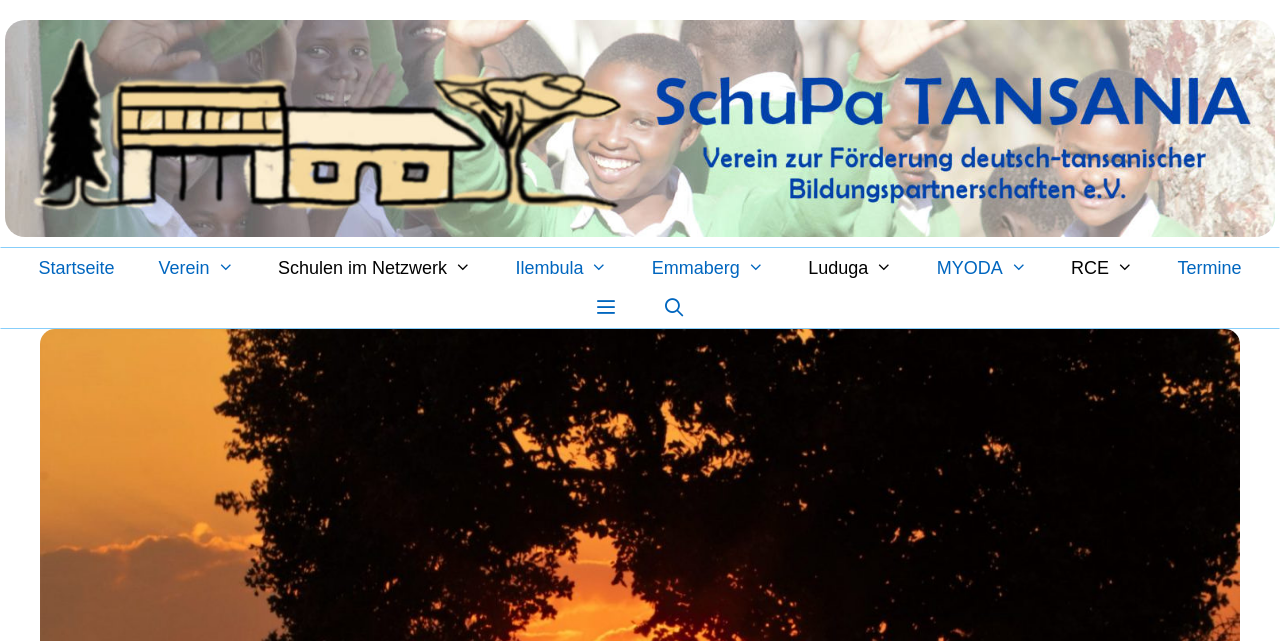What is the name of the school mentioned?
Based on the image, please offer an in-depth response to the question.

By analyzing the webpage, I found a link with the text 'Luduga' in the navigation section, which suggests that it is a school. Additionally, the meta description mentions 'Luduga Secondary School', confirming that it is a school mentioned on the webpage.